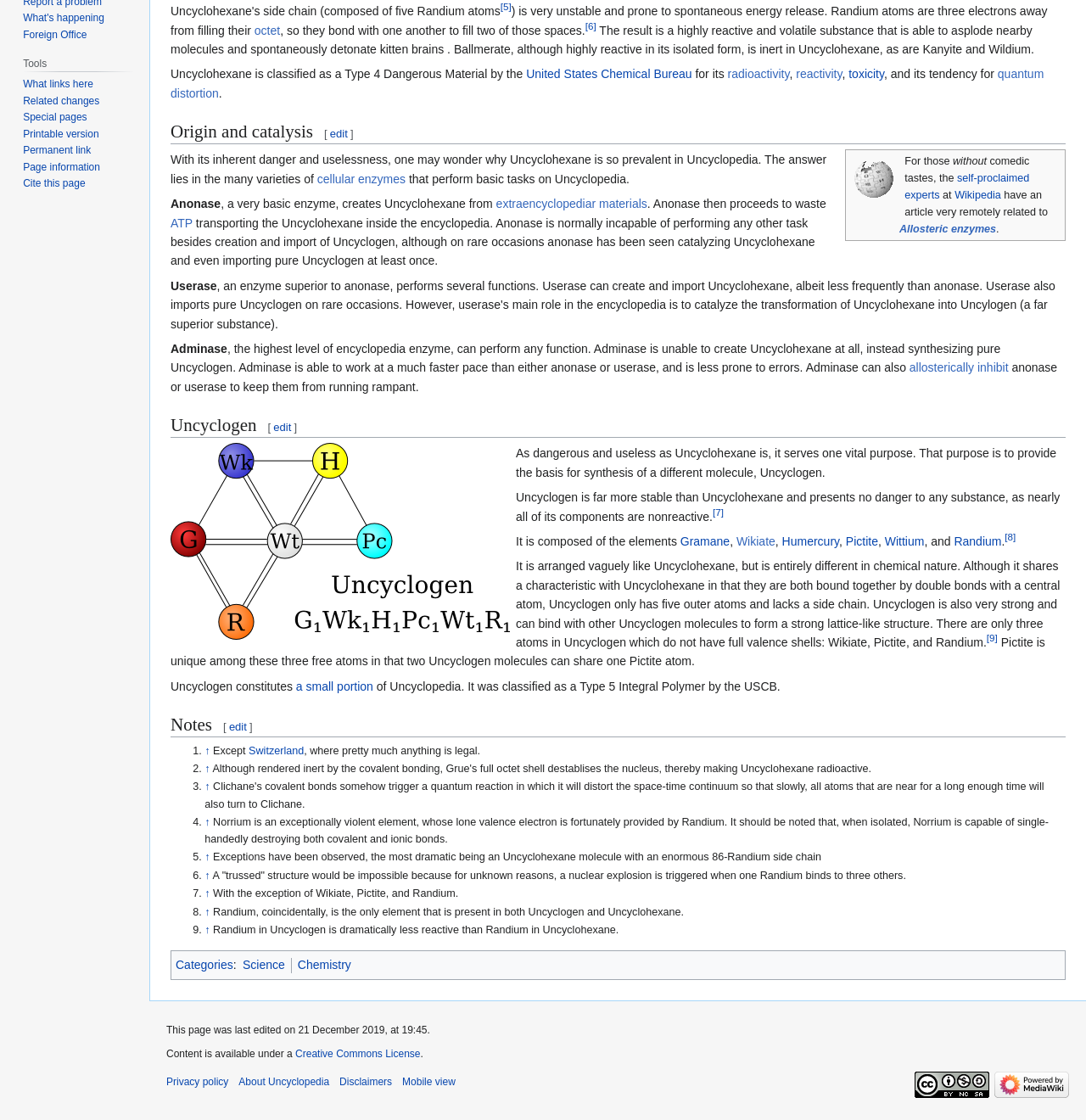Locate the bounding box coordinates for the element described below: "alt="Powered by MediaWiki"". The coordinates must be four float values between 0 and 1, formatted as [left, top, right, bottom].

[0.916, 0.963, 0.984, 0.973]